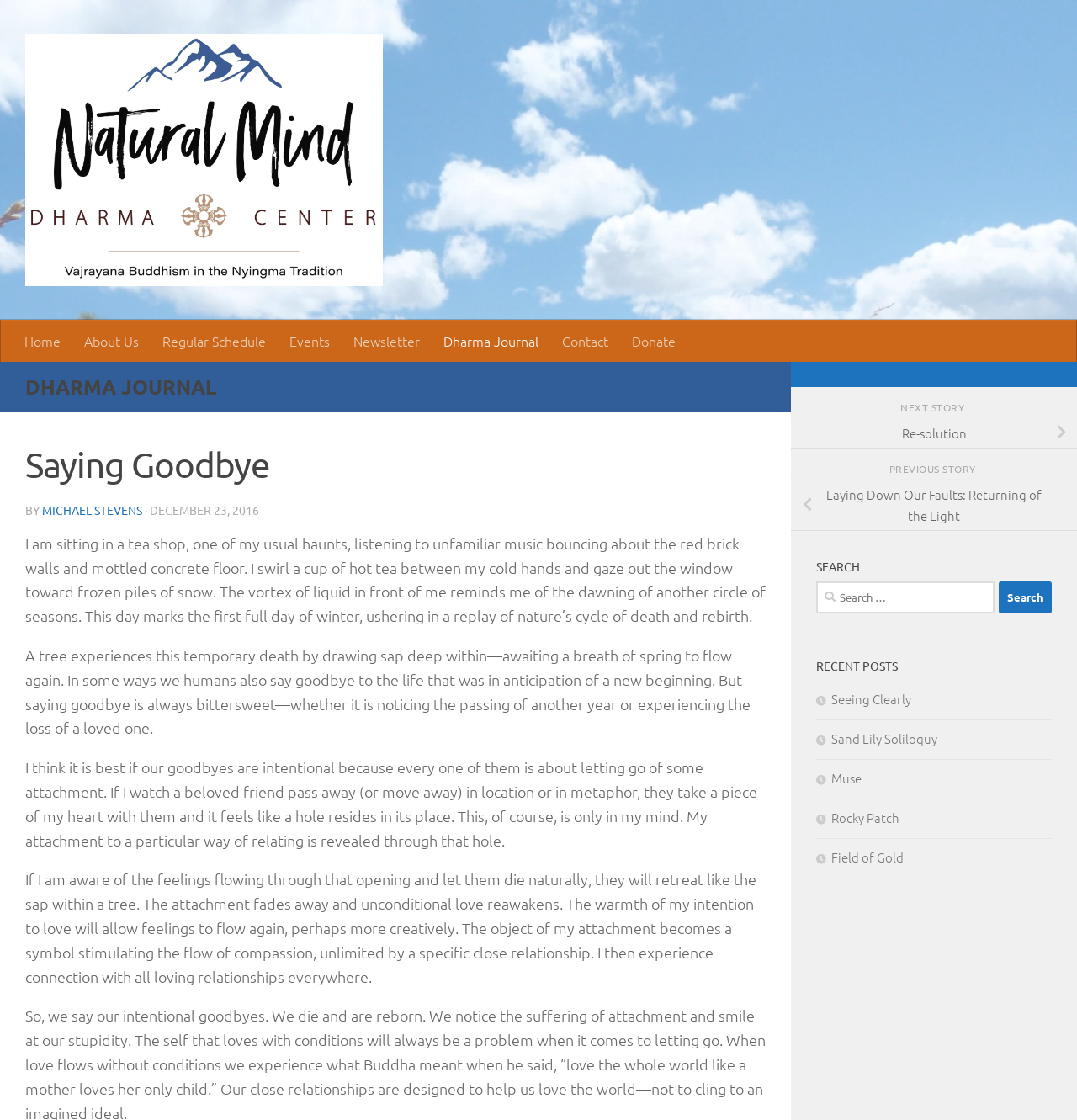How many recent posts are listed?
Refer to the screenshot and respond with a concise word or phrase.

5